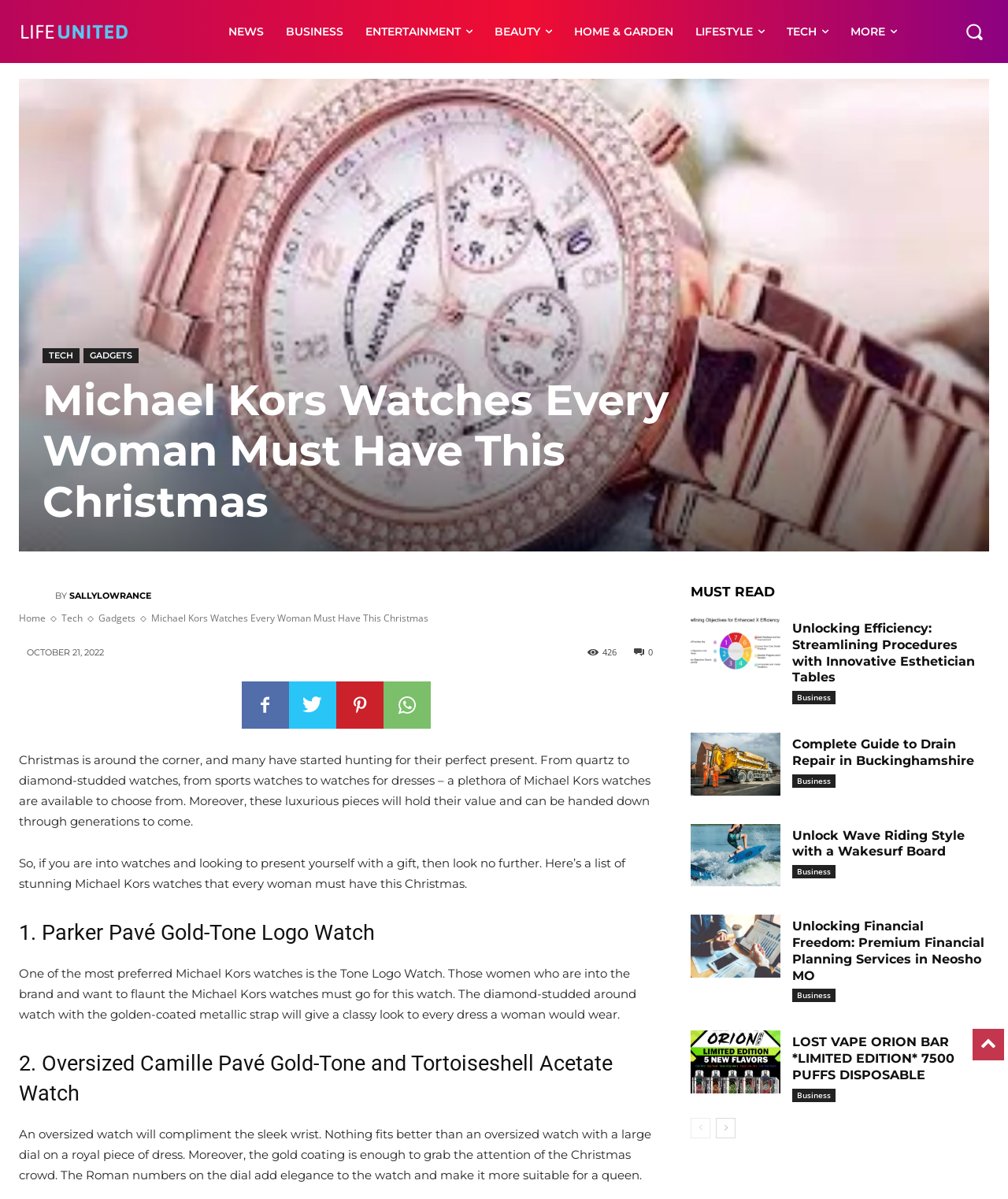Pinpoint the bounding box coordinates of the element to be clicked to execute the instruction: "Click on the NEWS link".

[0.215, 0.0, 0.272, 0.053]